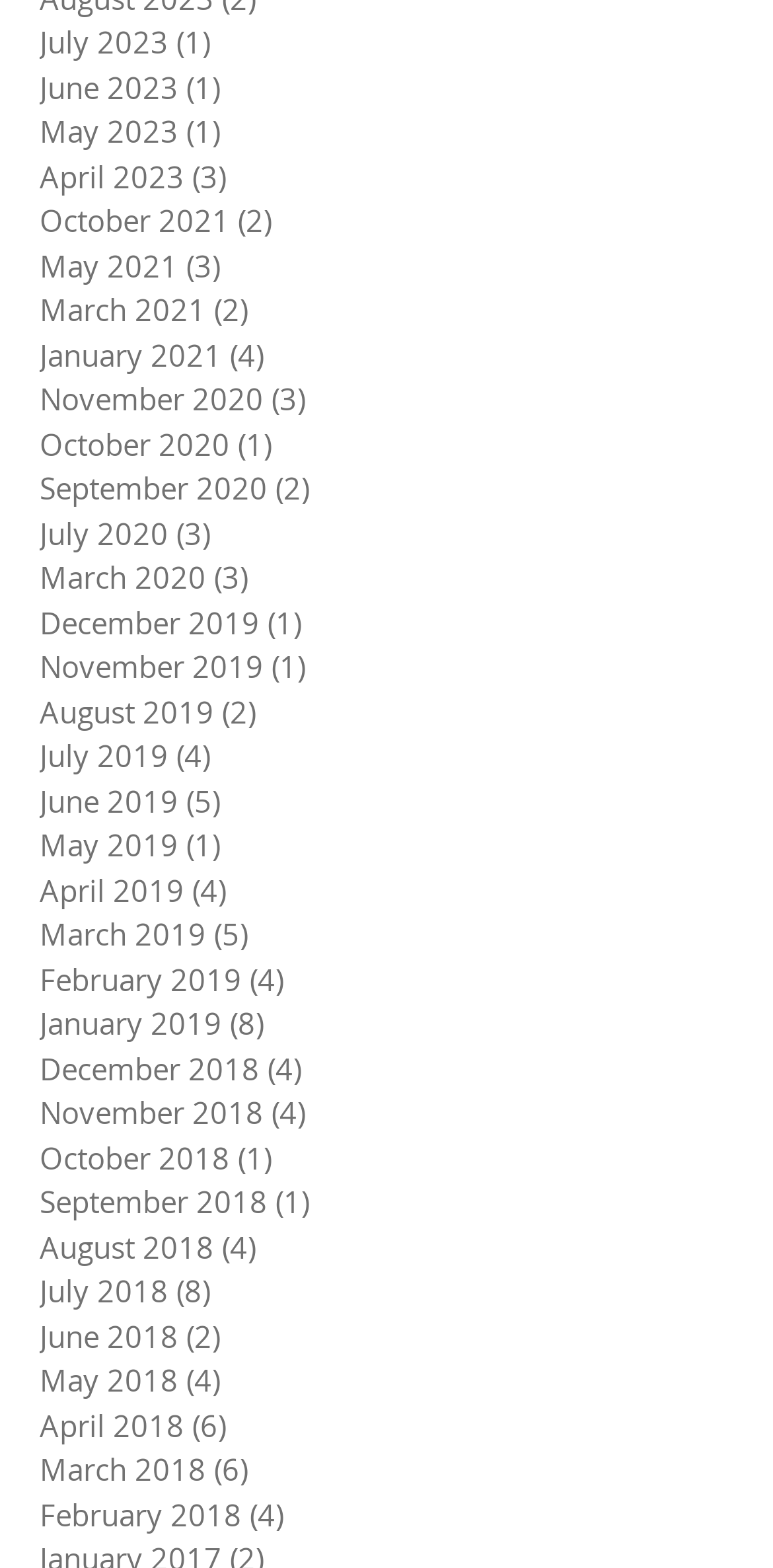Provide the bounding box coordinates of the HTML element described by the text: "Home". The coordinates should be in the format [left, top, right, bottom] with values between 0 and 1.

None